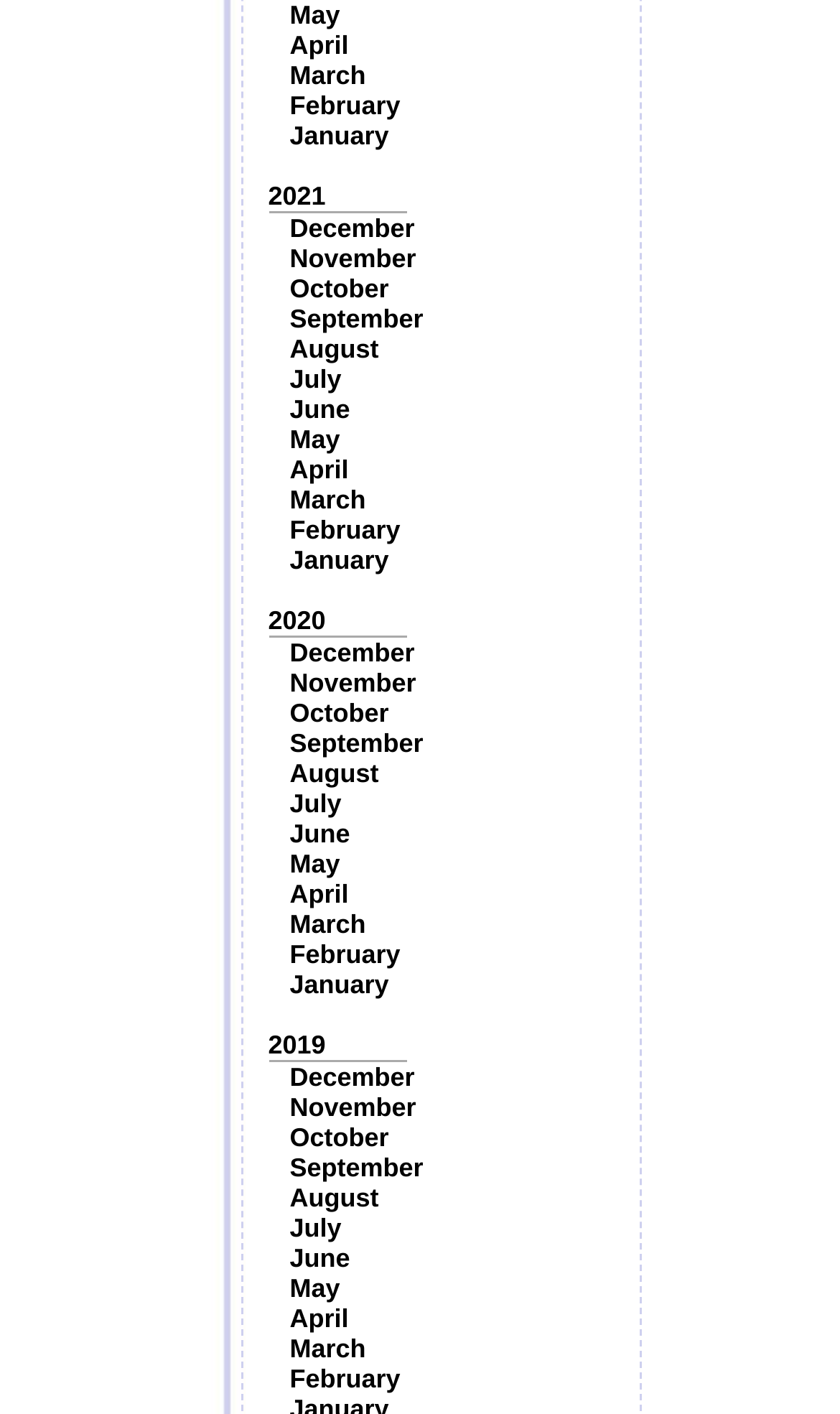What is the position of the link 'April' in the list?
Based on the visual content, answer with a single word or a brief phrase.

Second